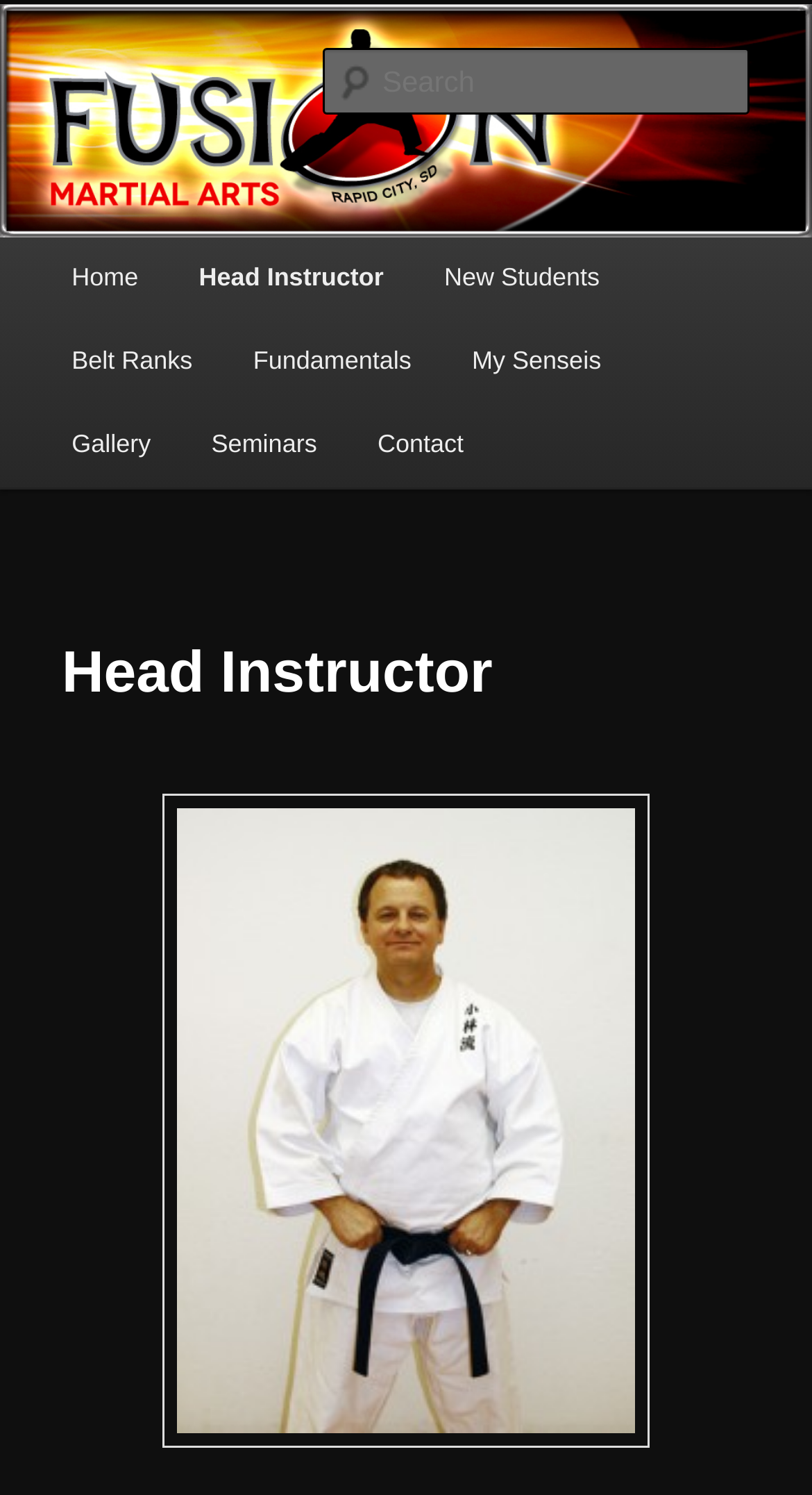Find the bounding box coordinates of the clickable area required to complete the following action: "check seminars".

[0.223, 0.271, 0.428, 0.326]